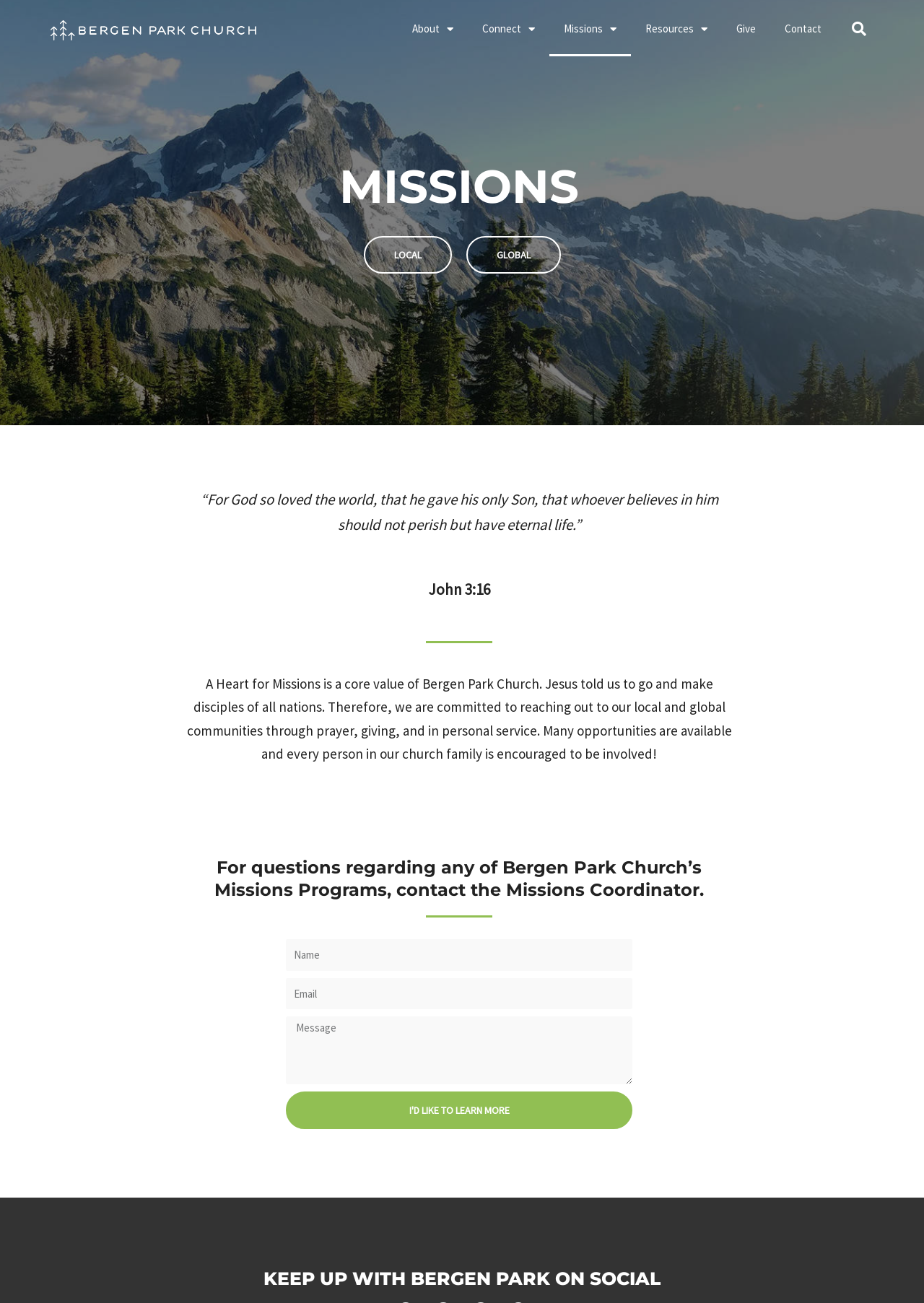Can you find the bounding box coordinates for the element that needs to be clicked to execute this instruction: "Learn more about Missions"? The coordinates should be given as four float numbers between 0 and 1, i.e., [left, top, right, bottom].

[0.31, 0.838, 0.685, 0.866]